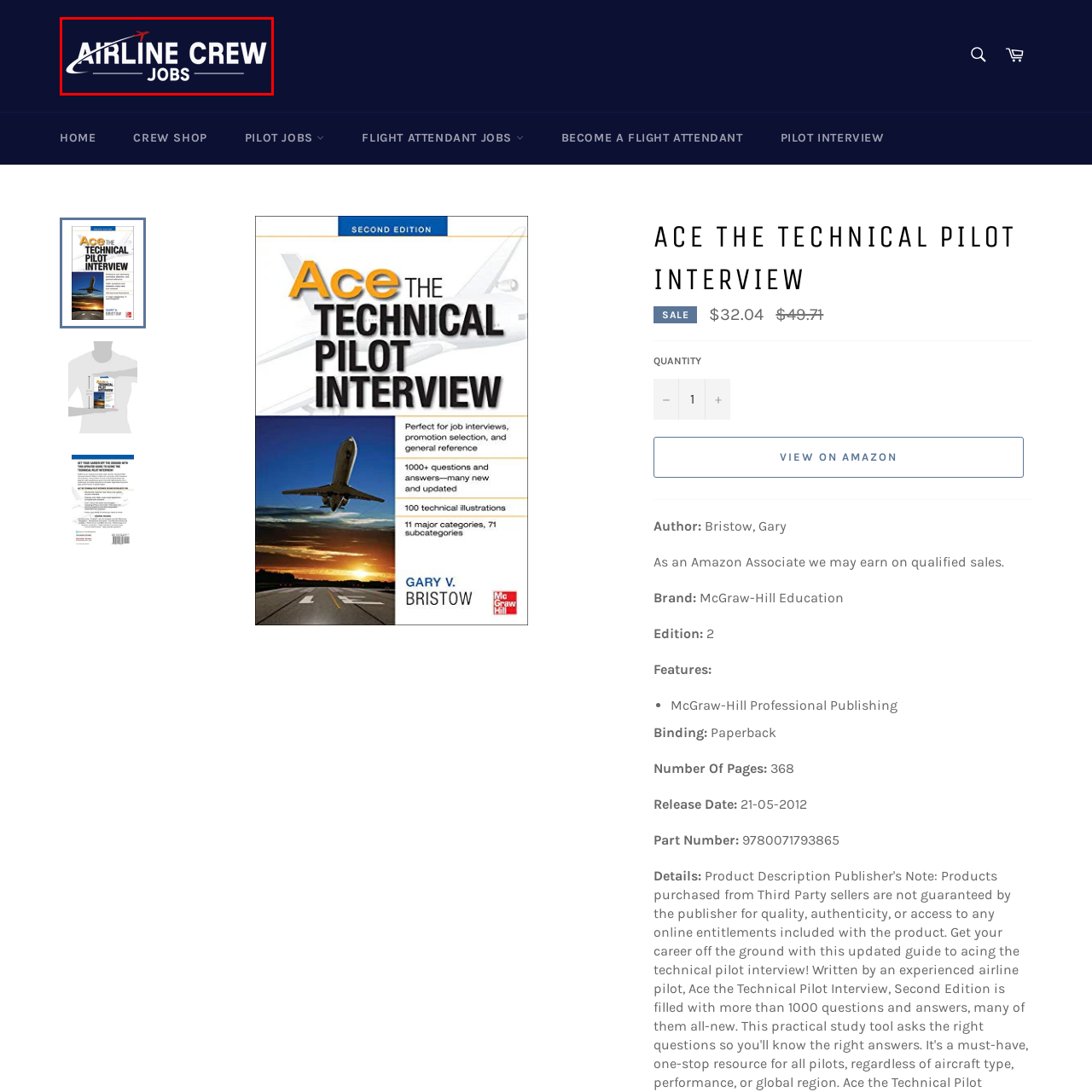What is the color of the text 'AIRLINE CREW'?
Inspect the image within the red bounding box and respond with a detailed answer, leveraging all visible details.

According to the caption, the text 'AIRLINE CREW' is rendered in bold, white capital letters, indicating that the color of the text is white.